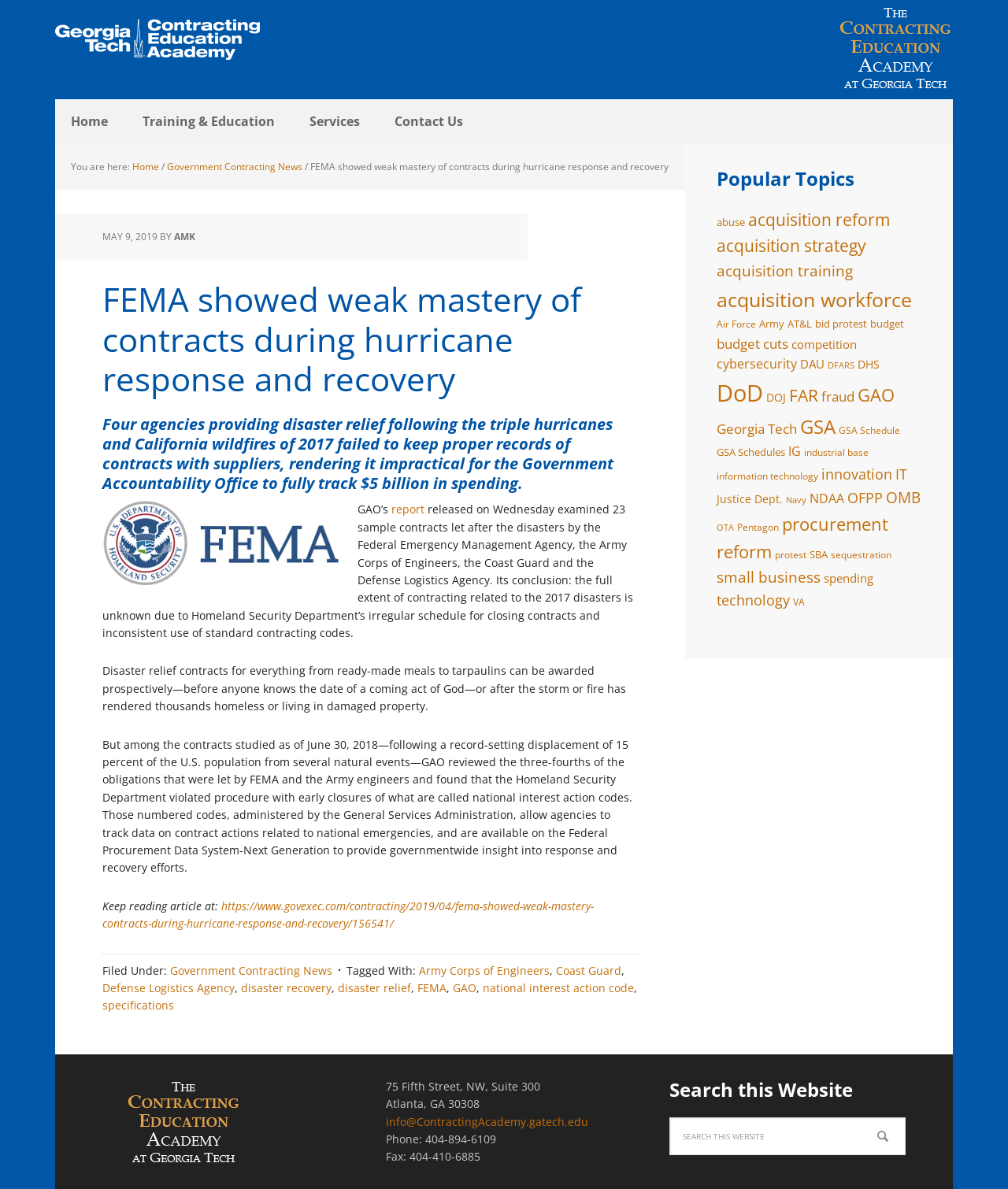Determine the bounding box coordinates for the UI element described. Format the coordinates as (top-left x, top-left y, bottom-right x, bottom-right y) and ensure all values are between 0 and 1. Element description: variety

None